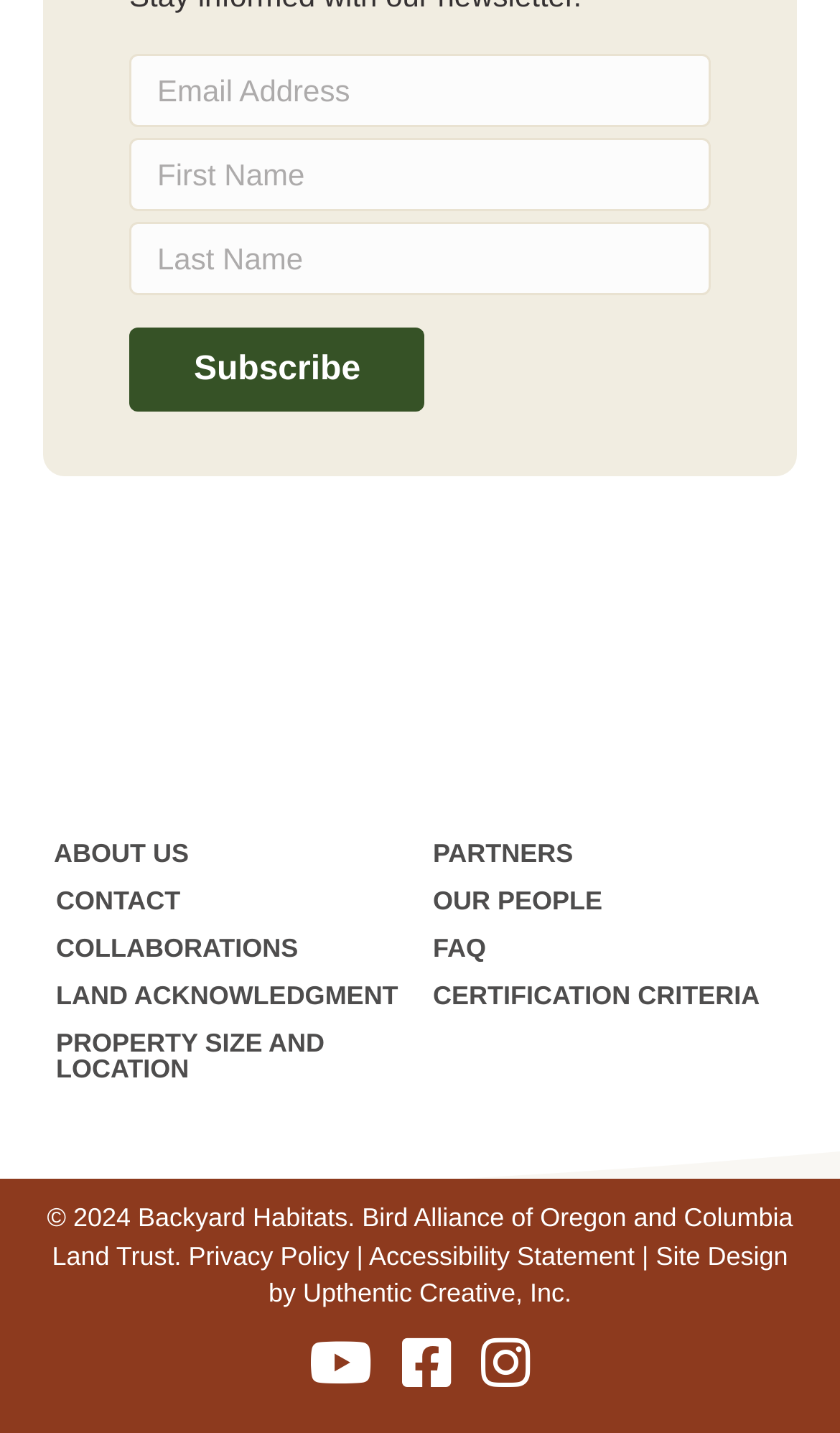Identify the coordinates of the bounding box for the element described below: "Contact". Return the coordinates as four float numbers between 0 and 1: [left, top, right, bottom].

[0.054, 0.612, 0.5, 0.645]